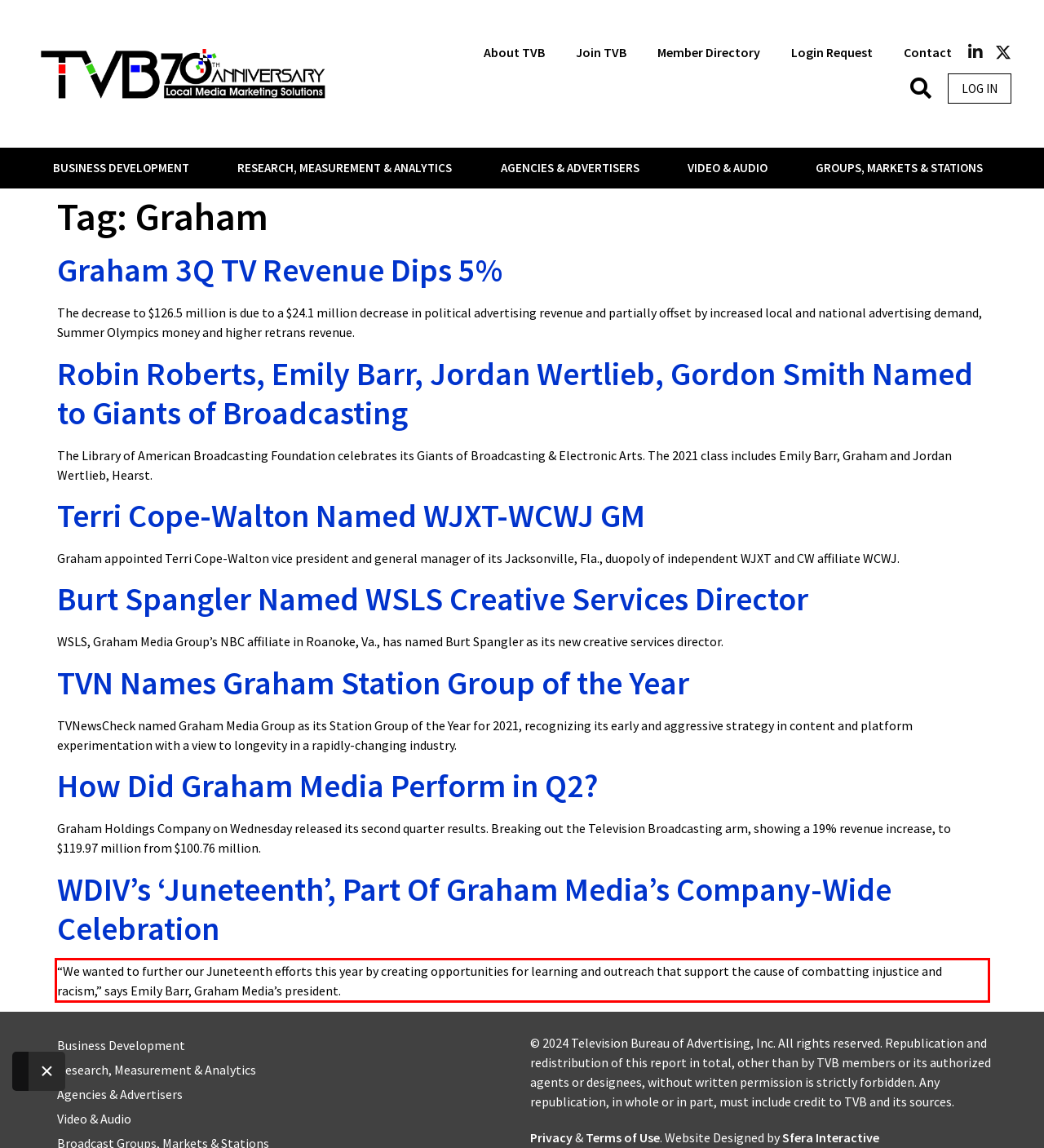With the provided screenshot of a webpage, locate the red bounding box and perform OCR to extract the text content inside it.

“We wanted to further our Juneteenth efforts this year by creating opportunities for learning and outreach that support the cause of combatting injustice and racism,” says Emily Barr, Graham Media’s president.